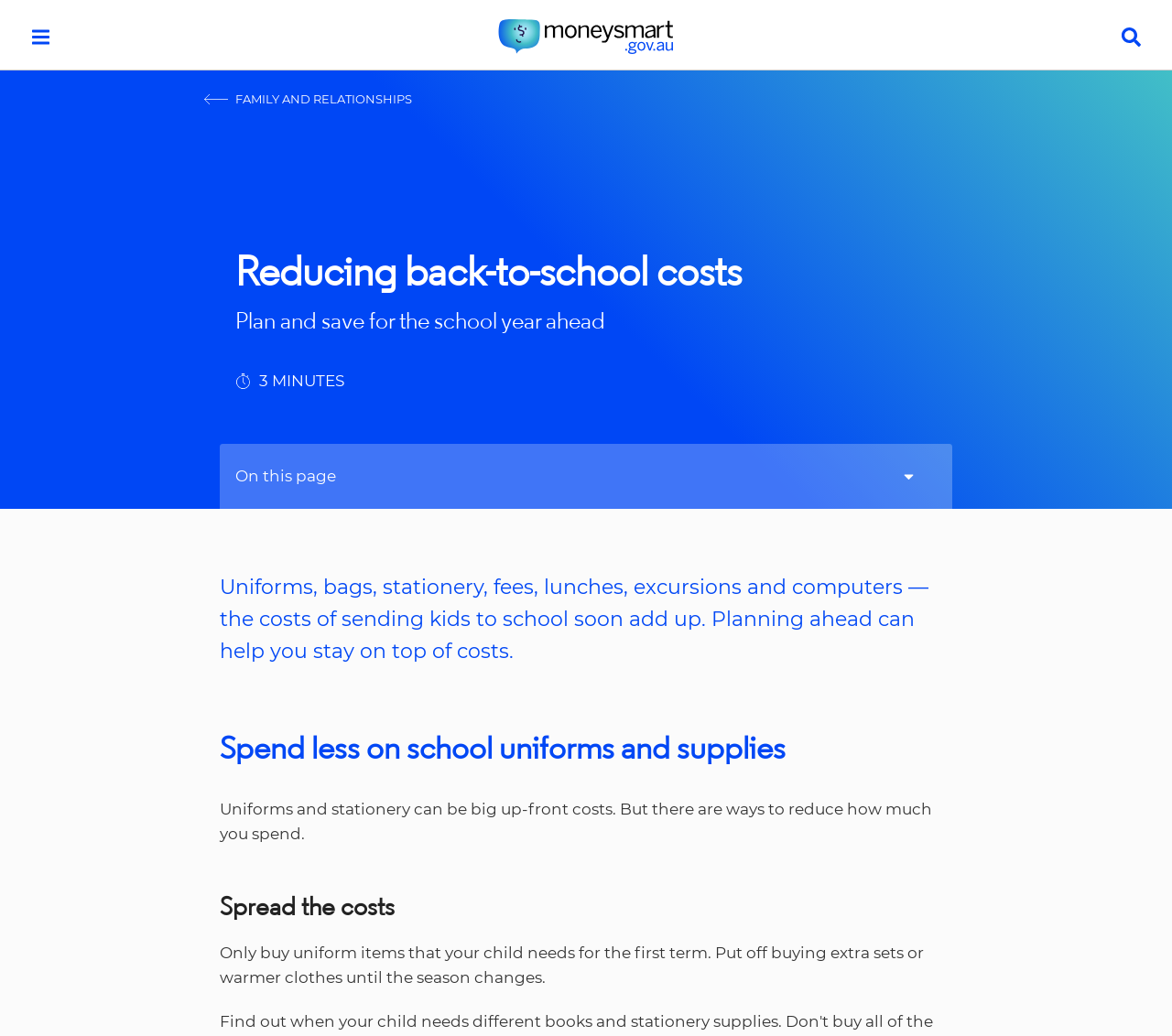What is the estimated reading time of this page?
Please provide a detailed and comprehensive answer to the question.

I found the estimated reading time by looking at the text 'PAGE READING TIME:' and the corresponding value '3 MINUTES' on the webpage.